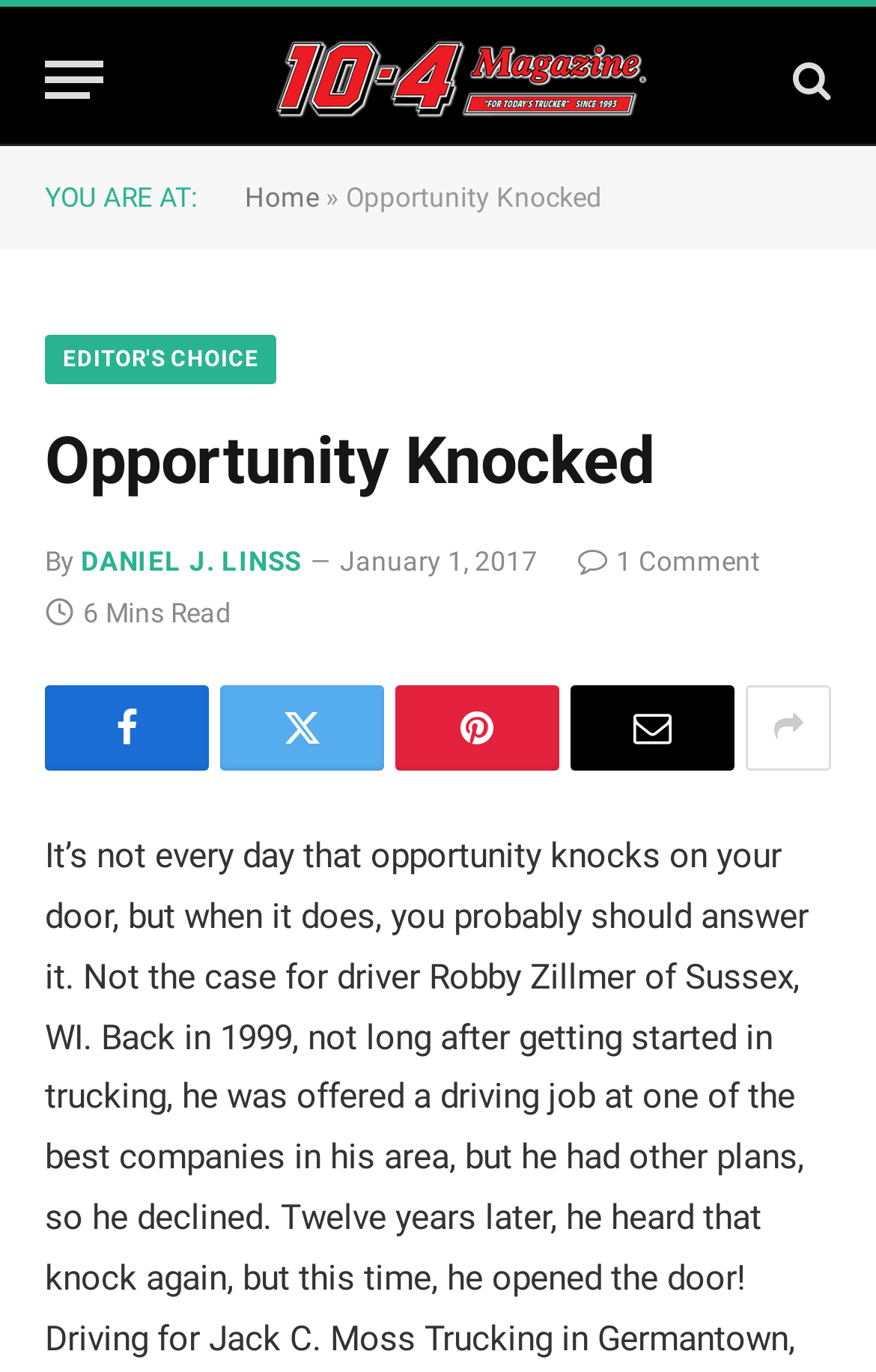Find the UI element described as: "Contact us" and predict its bounding box coordinates. Ensure the coordinates are four float numbers between 0 and 1, [left, top, right, bottom].

None